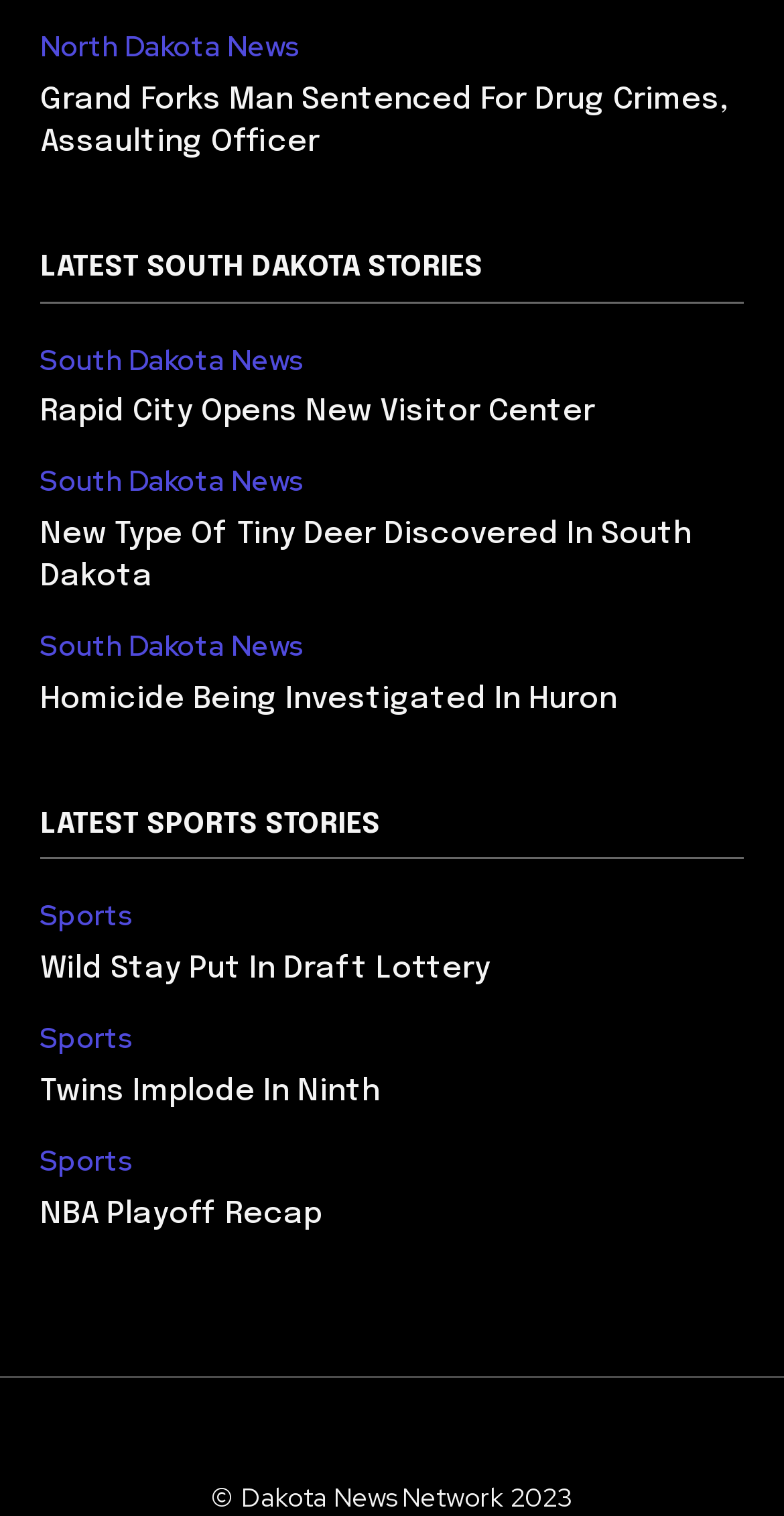How many links are available under 'LATEST SPORTS STORIES'?
Answer the question with a detailed and thorough explanation.

I counted the number of links under 'LATEST SPORTS STORIES' and found 4 links, corresponding to the headings 'Wild Stay Put In Draft Lottery', 'Twins Implode In Ninth', 'NBA Playoff Recap', and one more link labeled 'Sports'.